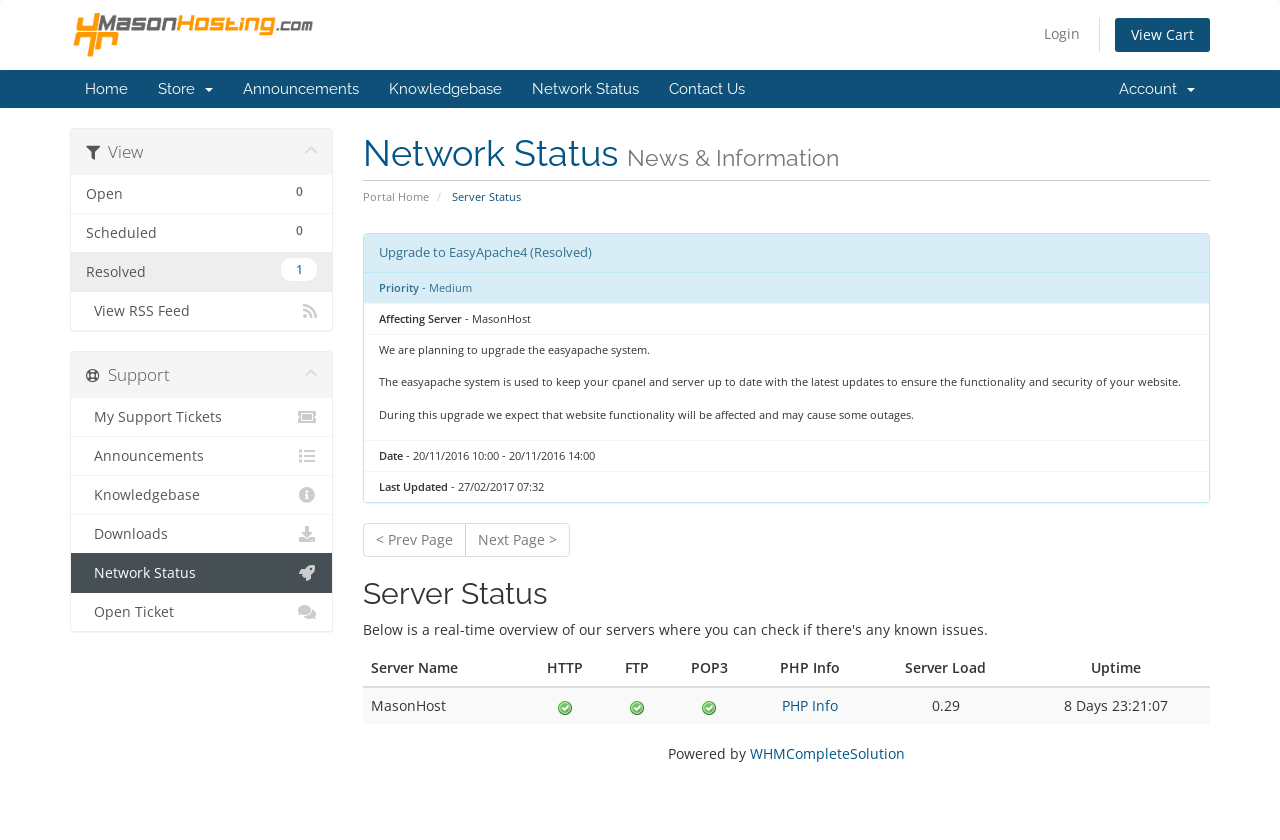Point out the bounding box coordinates of the section to click in order to follow this instruction: "View the 'Knowledgebase'".

[0.292, 0.083, 0.404, 0.129]